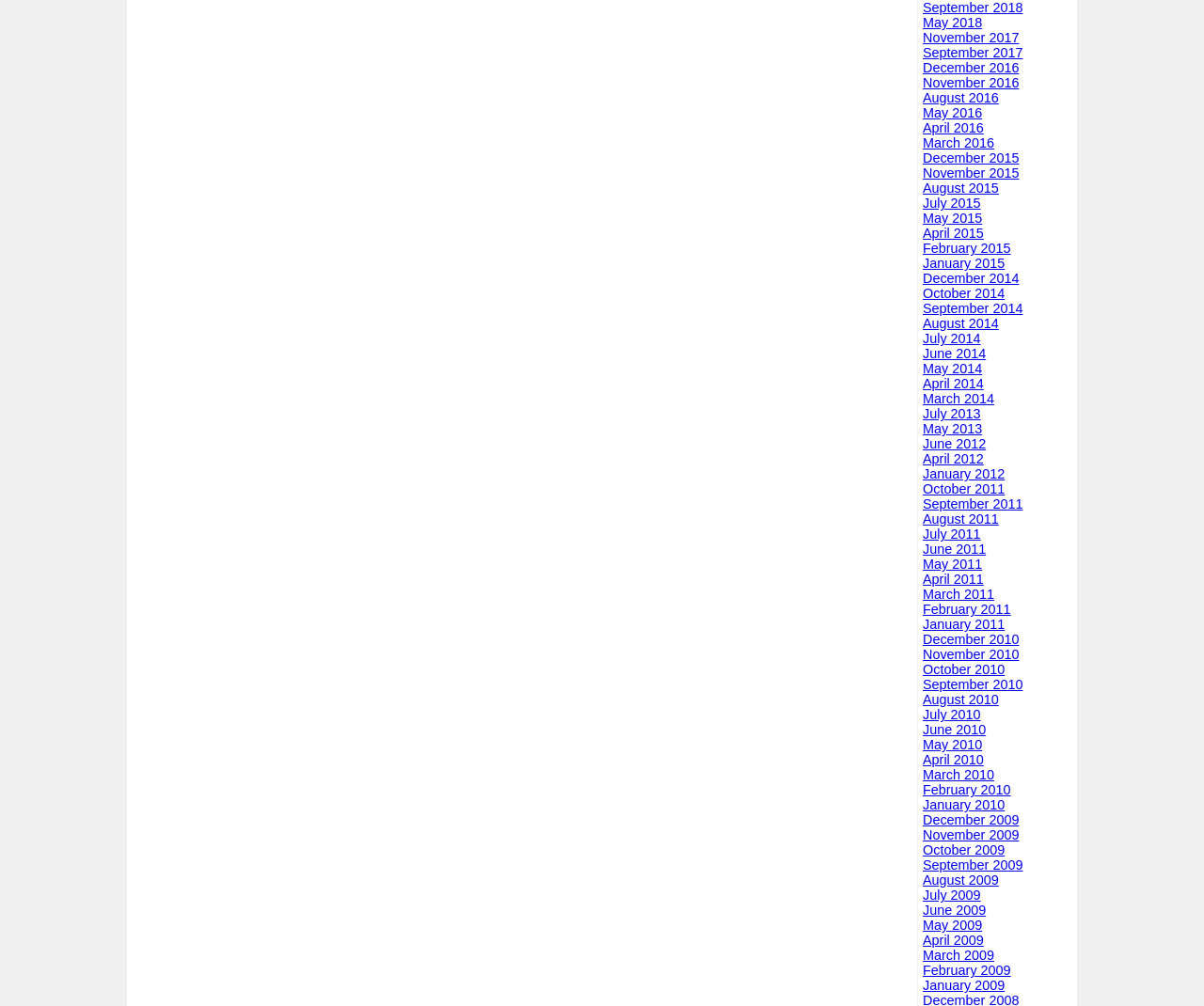Pinpoint the bounding box coordinates of the clickable area needed to execute the instruction: "View November 2017". The coordinates should be specified as four float numbers between 0 and 1, i.e., [left, top, right, bottom].

[0.766, 0.03, 0.846, 0.045]